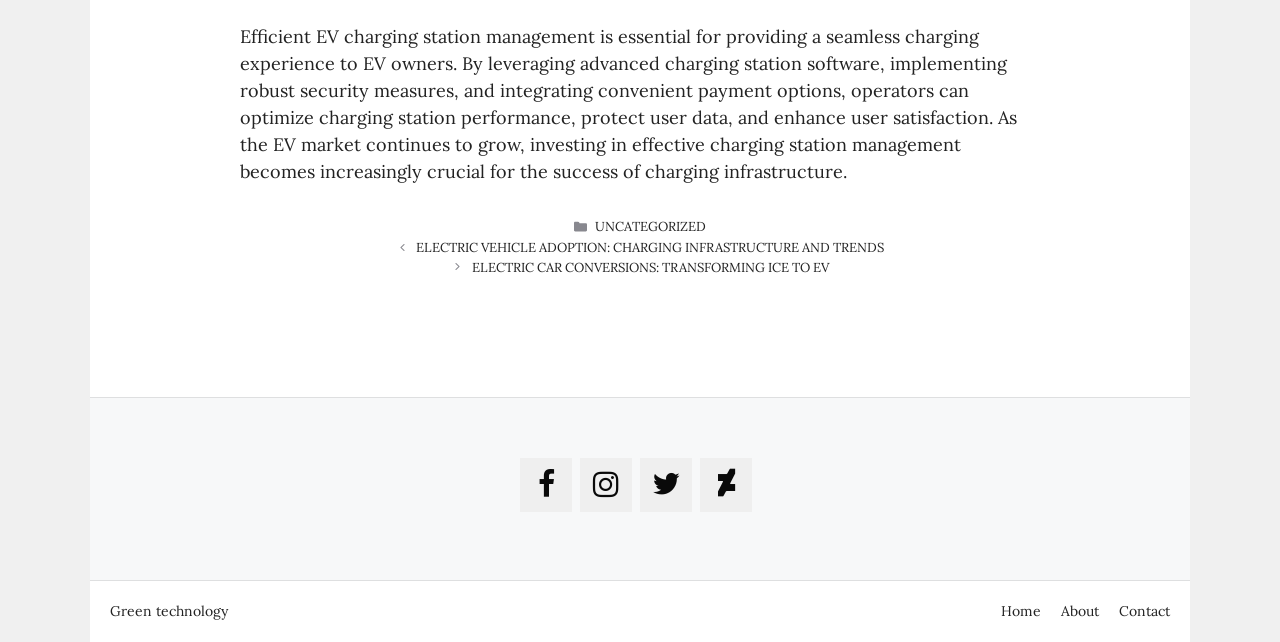Find and provide the bounding box coordinates for the UI element described with: "Uncategorized".

[0.465, 0.34, 0.551, 0.366]